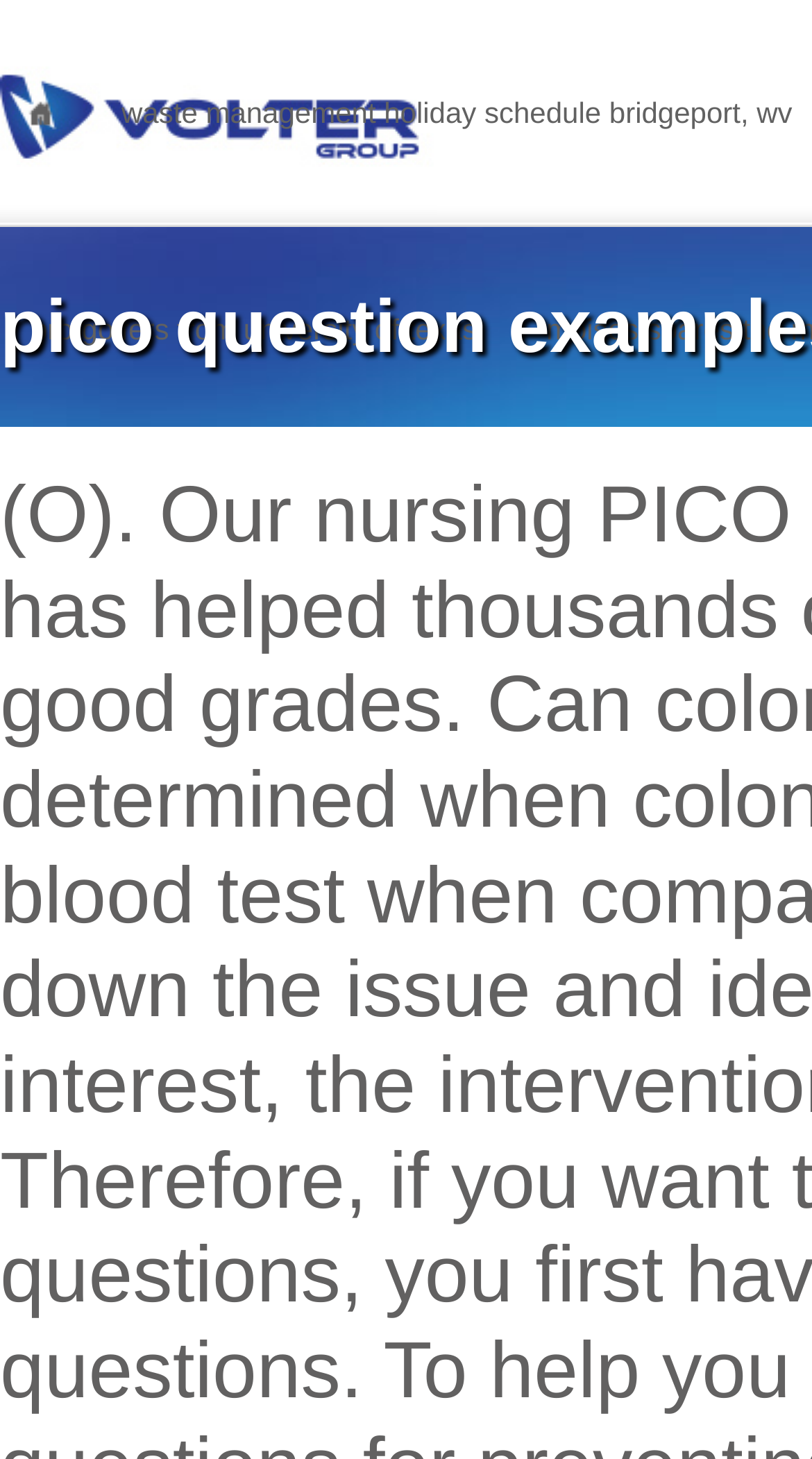Given the element description: "baltimore sun chad cradock", predict the bounding box coordinates of the UI element it refers to, using four float numbers between 0 and 1, i.e., [left, top, right, bottom].

[0.038, 0.0, 0.064, 0.148]